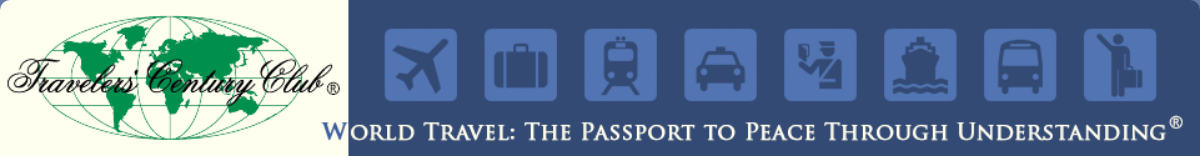Answer the question using only a single word or phrase: 
What modes of transportation are represented by icons?

Airplane, suitcase, train, car, ship, and bus